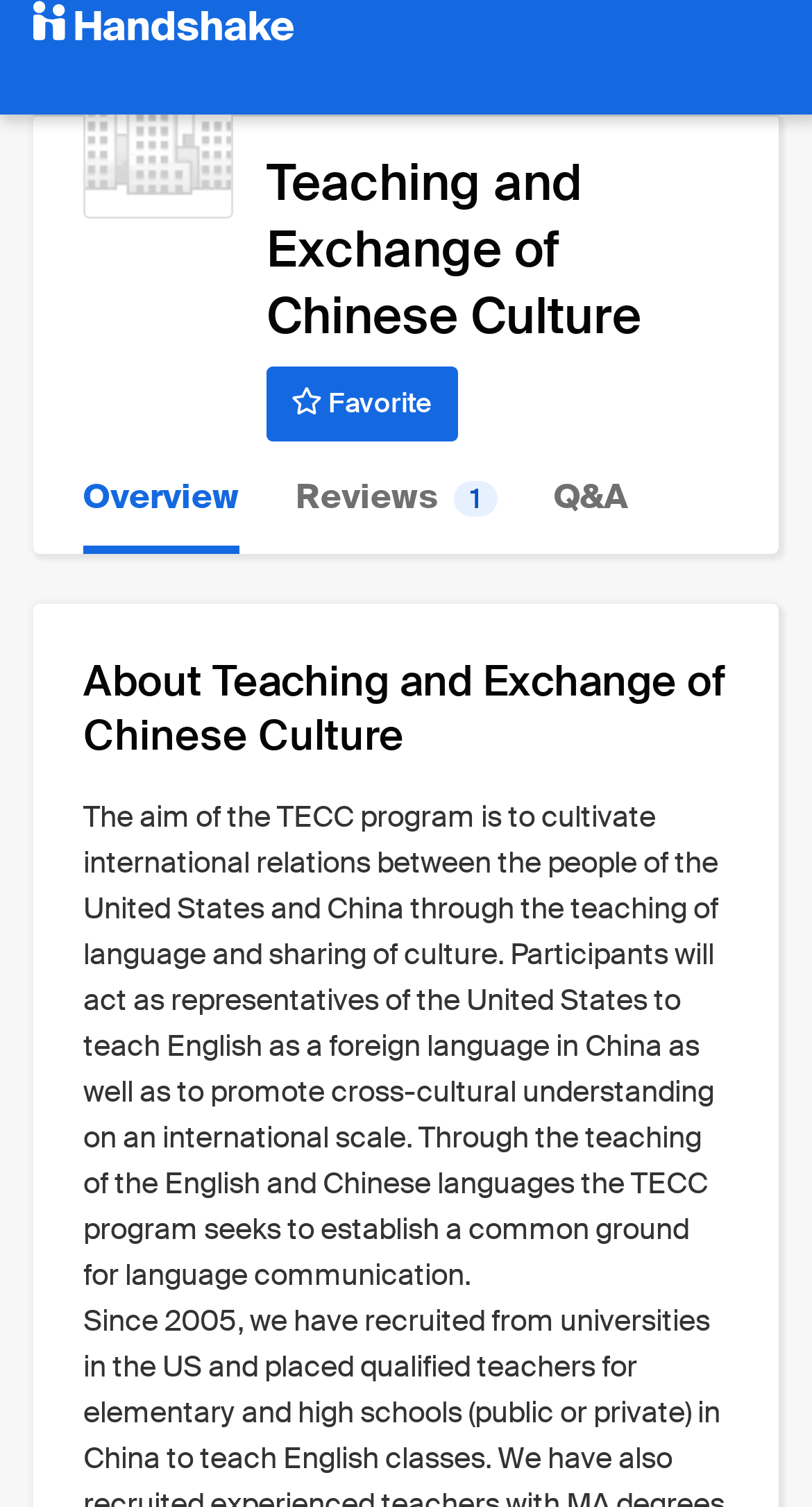Determine the bounding box for the UI element that matches this description: "← 原発処理水の海洋放出に向けた工事中止を要請　福島の市民団体が東京電力に　「さらなる負担と苦悩を強いる」via 東京新聞".

None